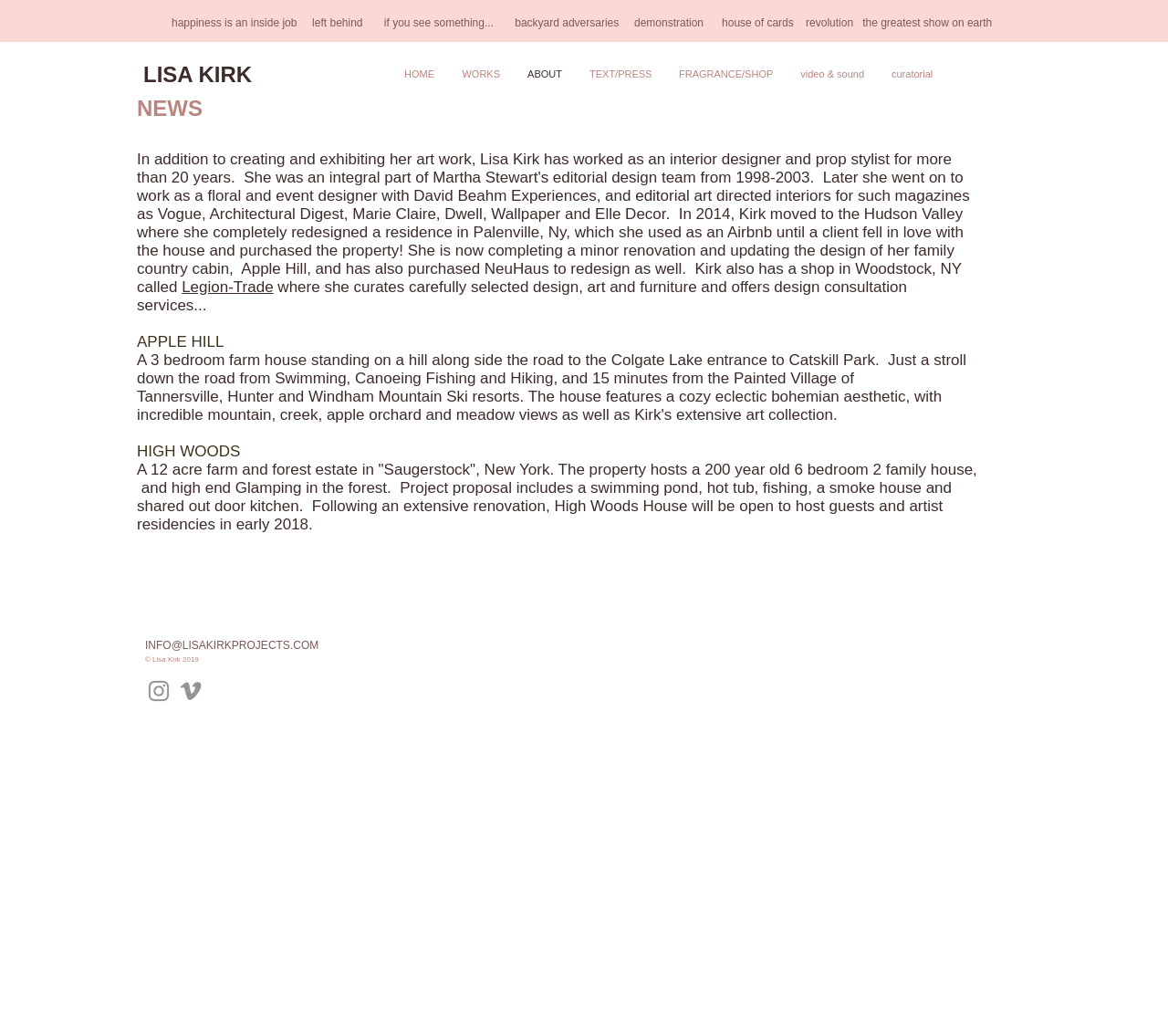What is the name of the person behind this website?
Look at the image and respond with a one-word or short-phrase answer.

Lisa Kirk